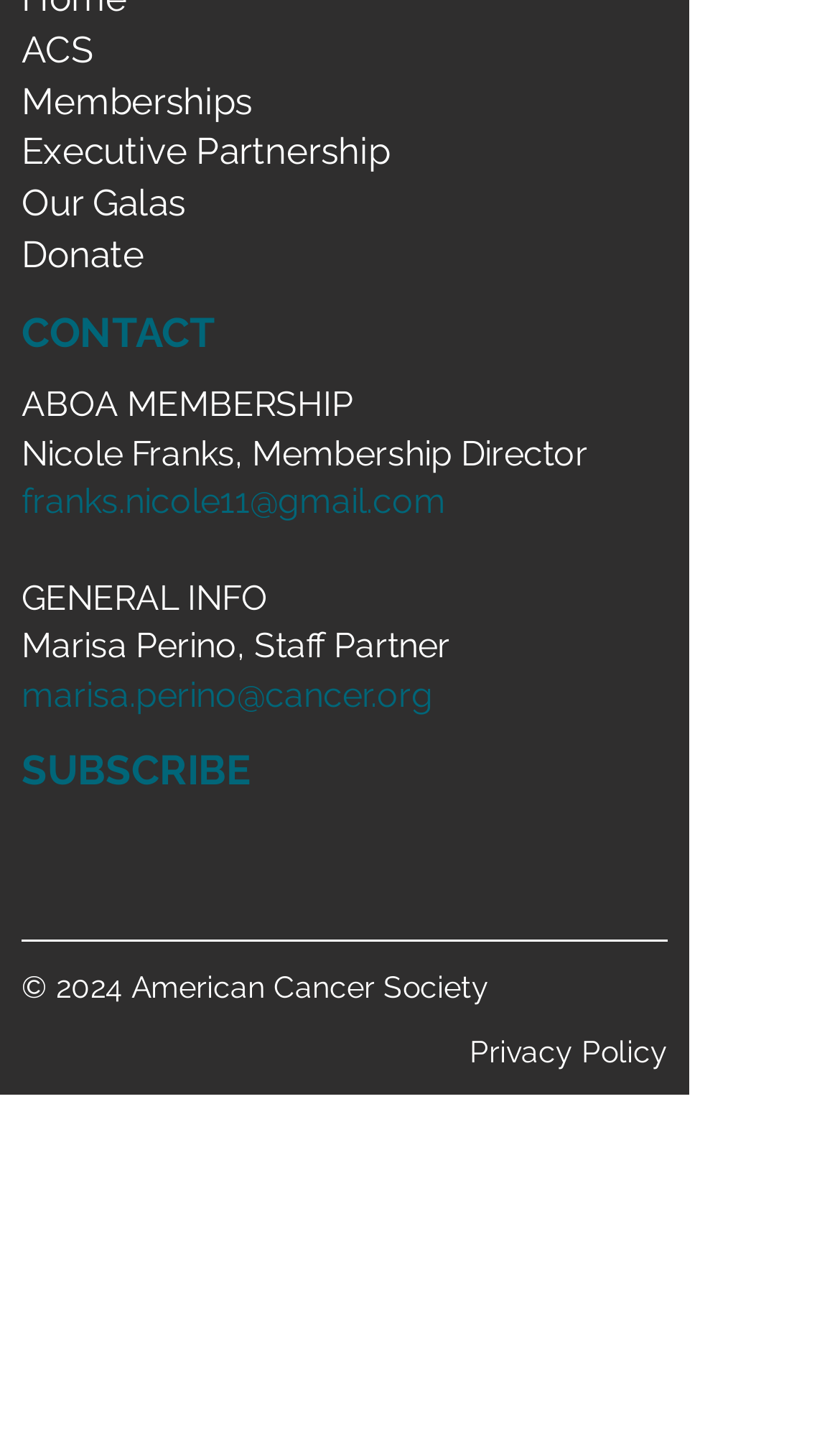Please locate the bounding box coordinates of the element that should be clicked to complete the given instruction: "Click on ACS link".

[0.026, 0.019, 0.11, 0.049]